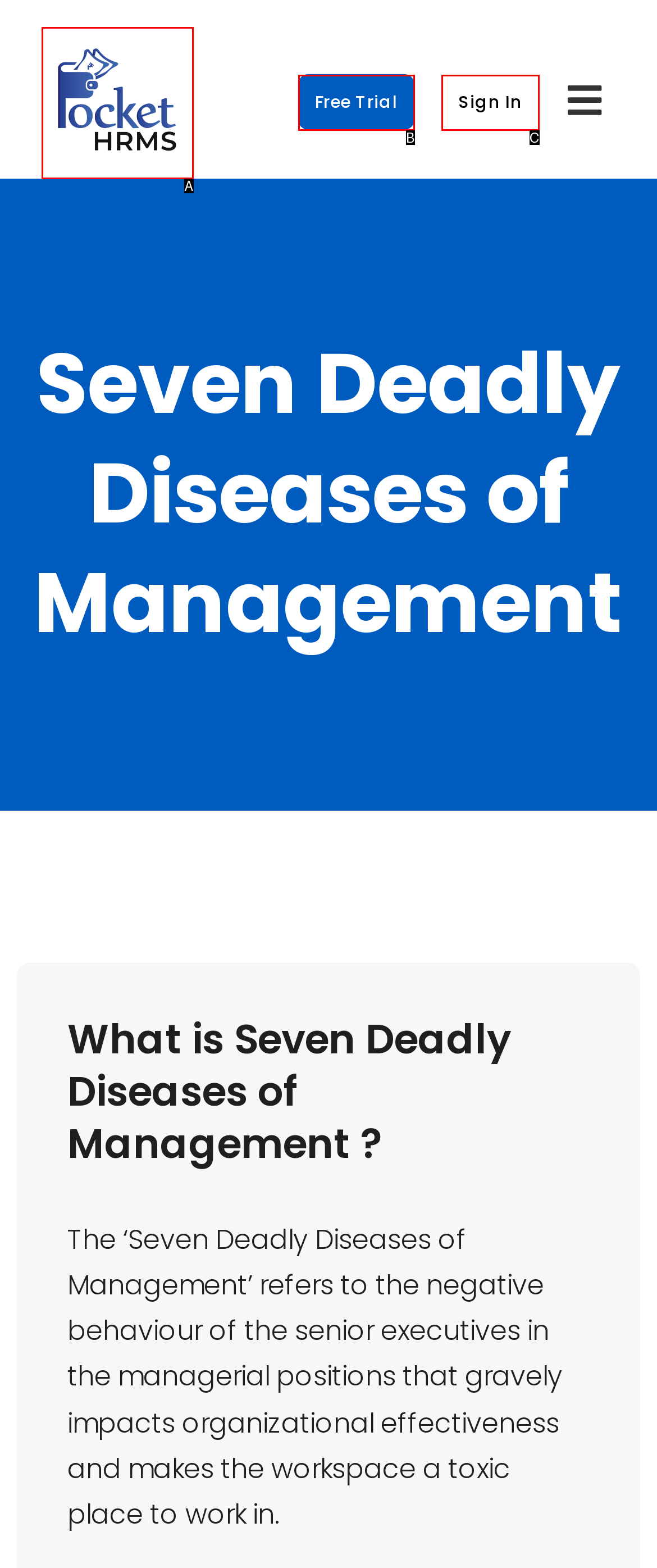Determine which HTML element best fits the description: Teacher Training
Answer directly with the letter of the matching option from the available choices.

None